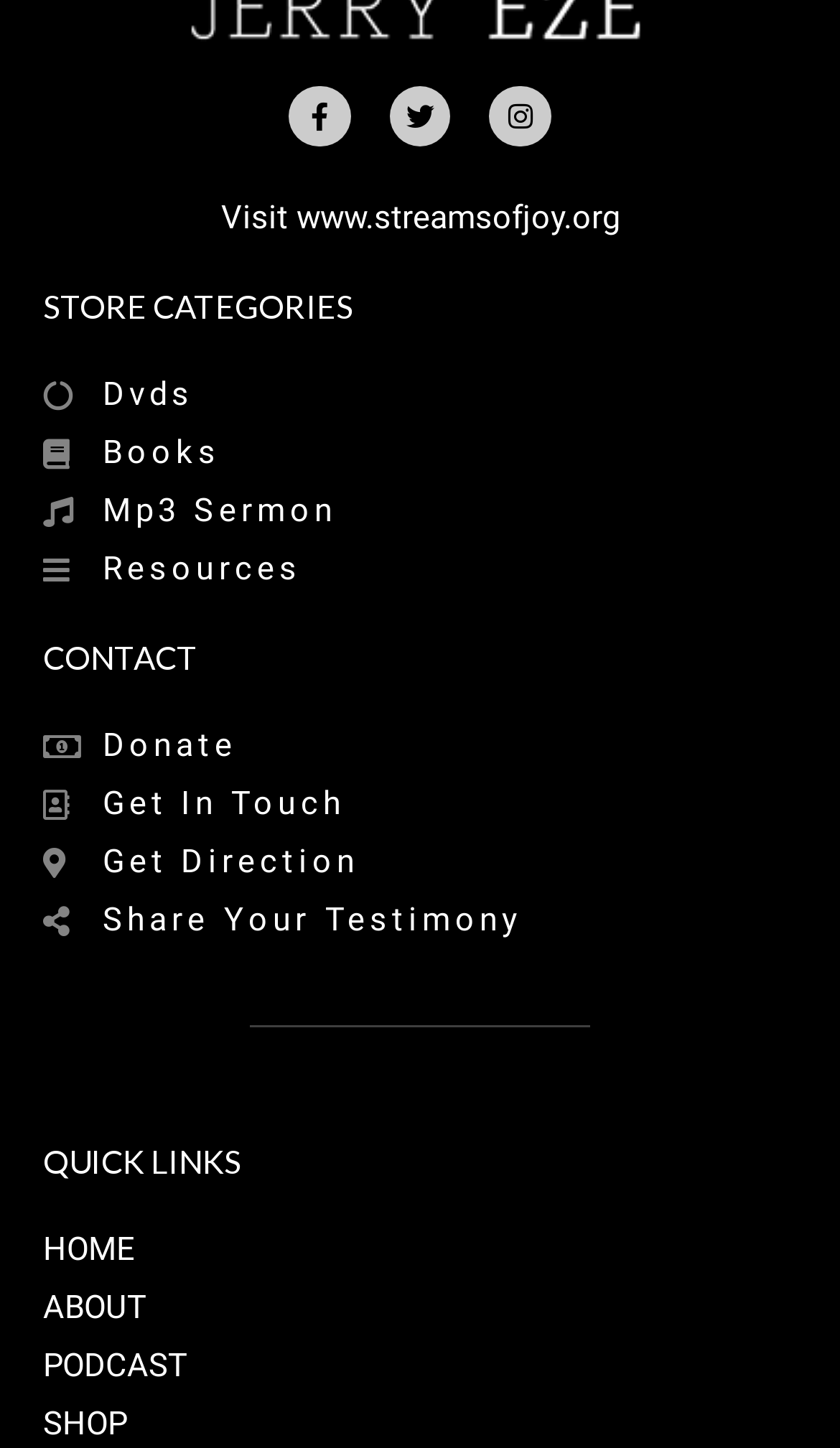Using the webpage screenshot, locate the HTML element that fits the following description and provide its bounding box: "Get direction".

[0.051, 0.576, 0.949, 0.616]